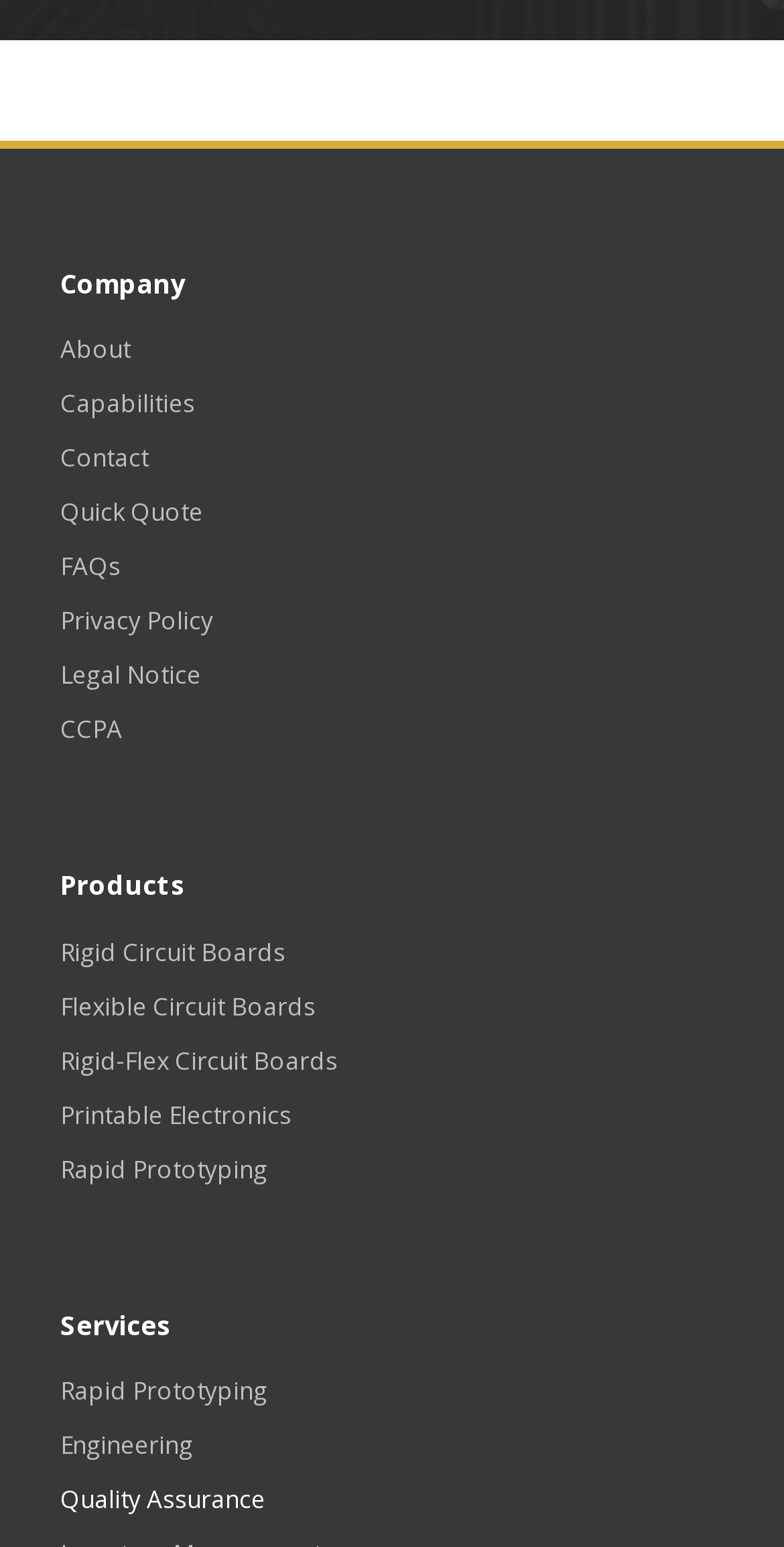What is the last service offered?
Please use the visual content to give a single word or phrase answer.

Quality Assurance